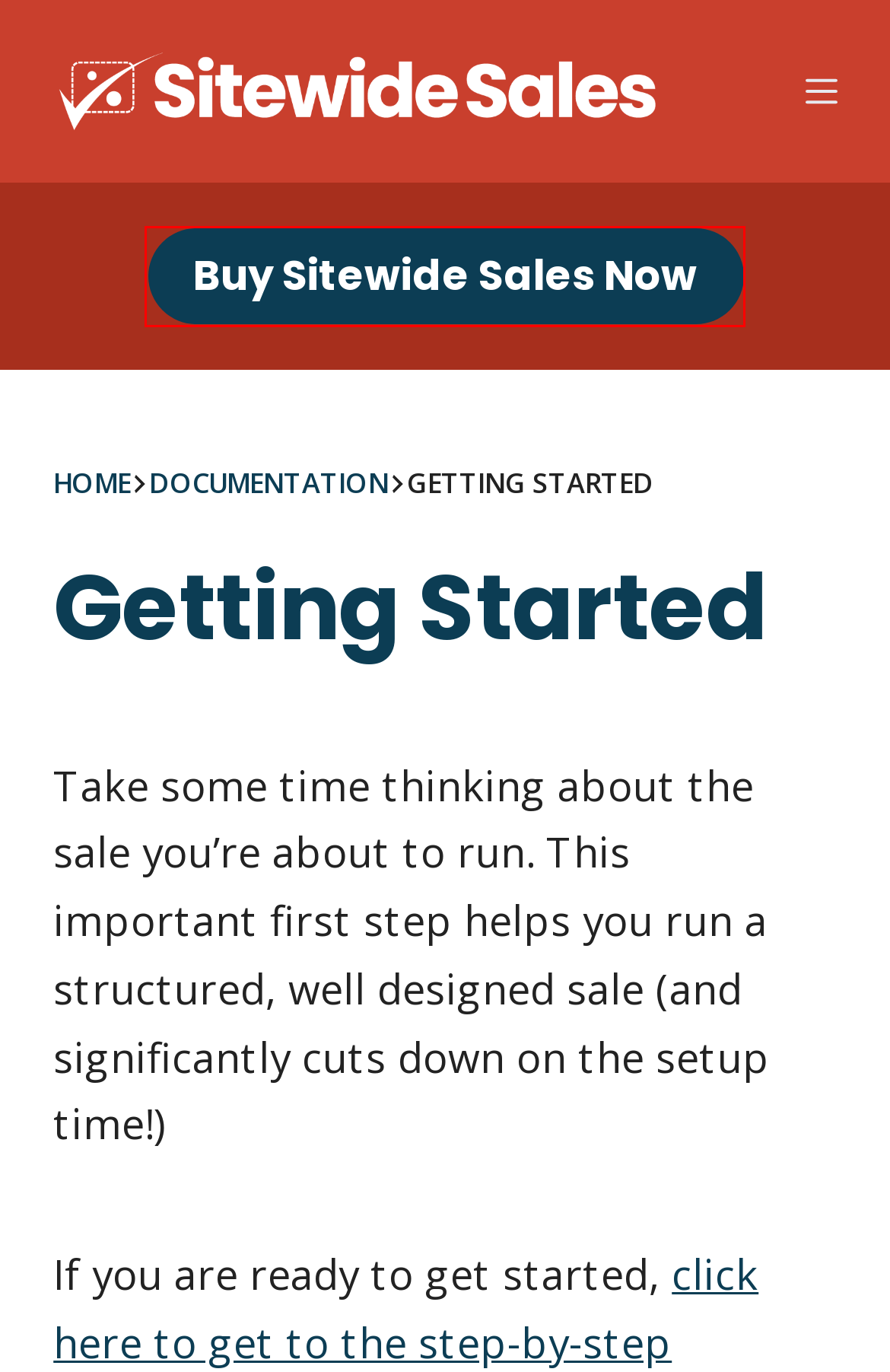You have a screenshot of a webpage with a red bounding box around an element. Choose the best matching webpage description that would appear after clicking the highlighted element. Here are the candidates:
A. Sitewide Sales: All-in-One Flash Sales Plugin
B. Stranger Studios · GitHub
C. Checkout
D. Pricing - Sitewide Sales: All-in-One Flash Sales Plugin
E. What is a Sitewide Sale? - Sitewide Sales
F. Contact Us - Sitewide Sales: All-in-One Flash Sales Plugin
G. 14 Ways to Analyze Discount Strategy: Did the Sale Work?
H. Action and Filter Hooks - Sitewide Sales

C